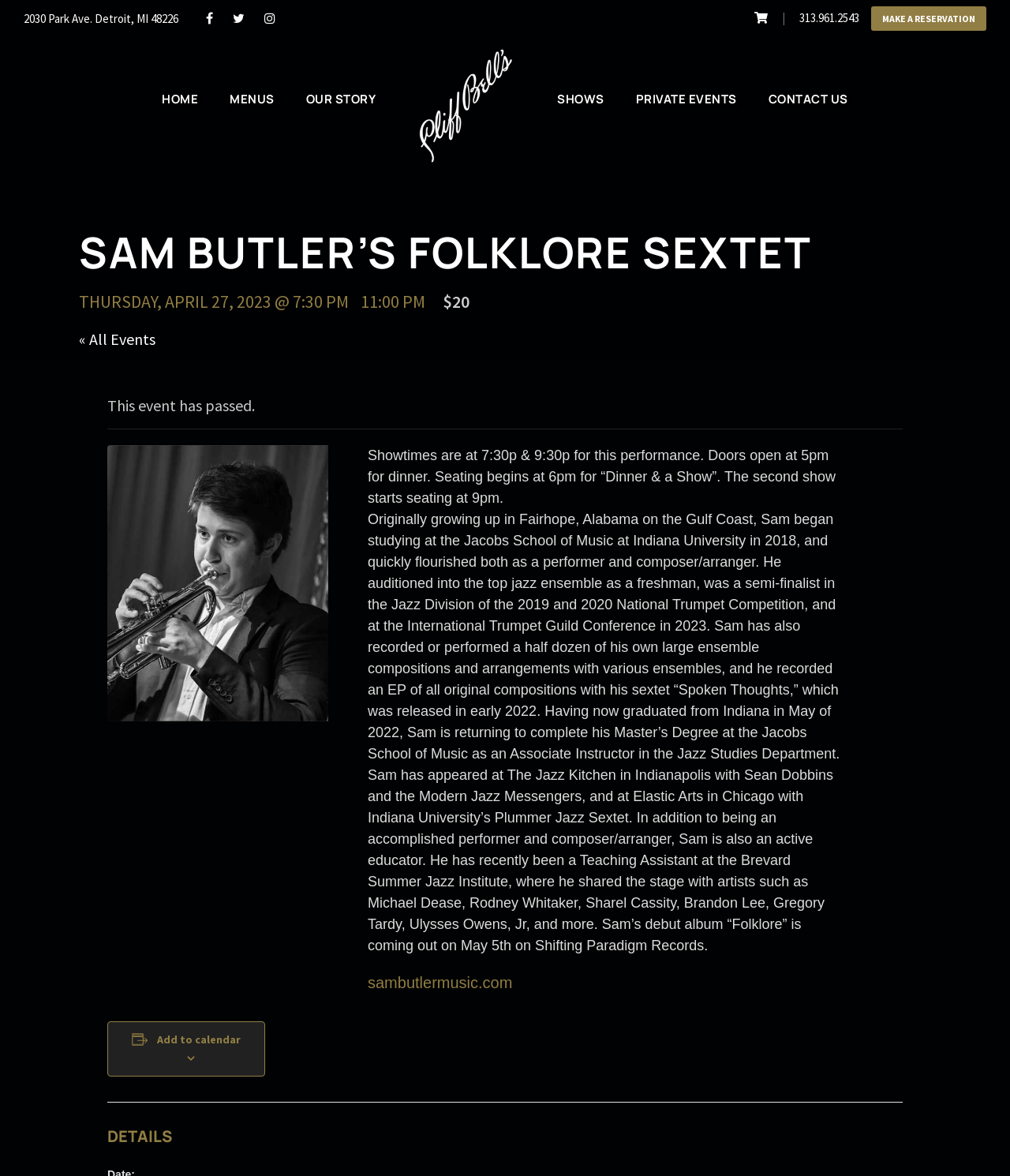Please find the bounding box coordinates of the element that must be clicked to perform the given instruction: "Make a reservation". The coordinates should be four float numbers from 0 to 1, i.e., [left, top, right, bottom].

[0.862, 0.005, 0.977, 0.026]